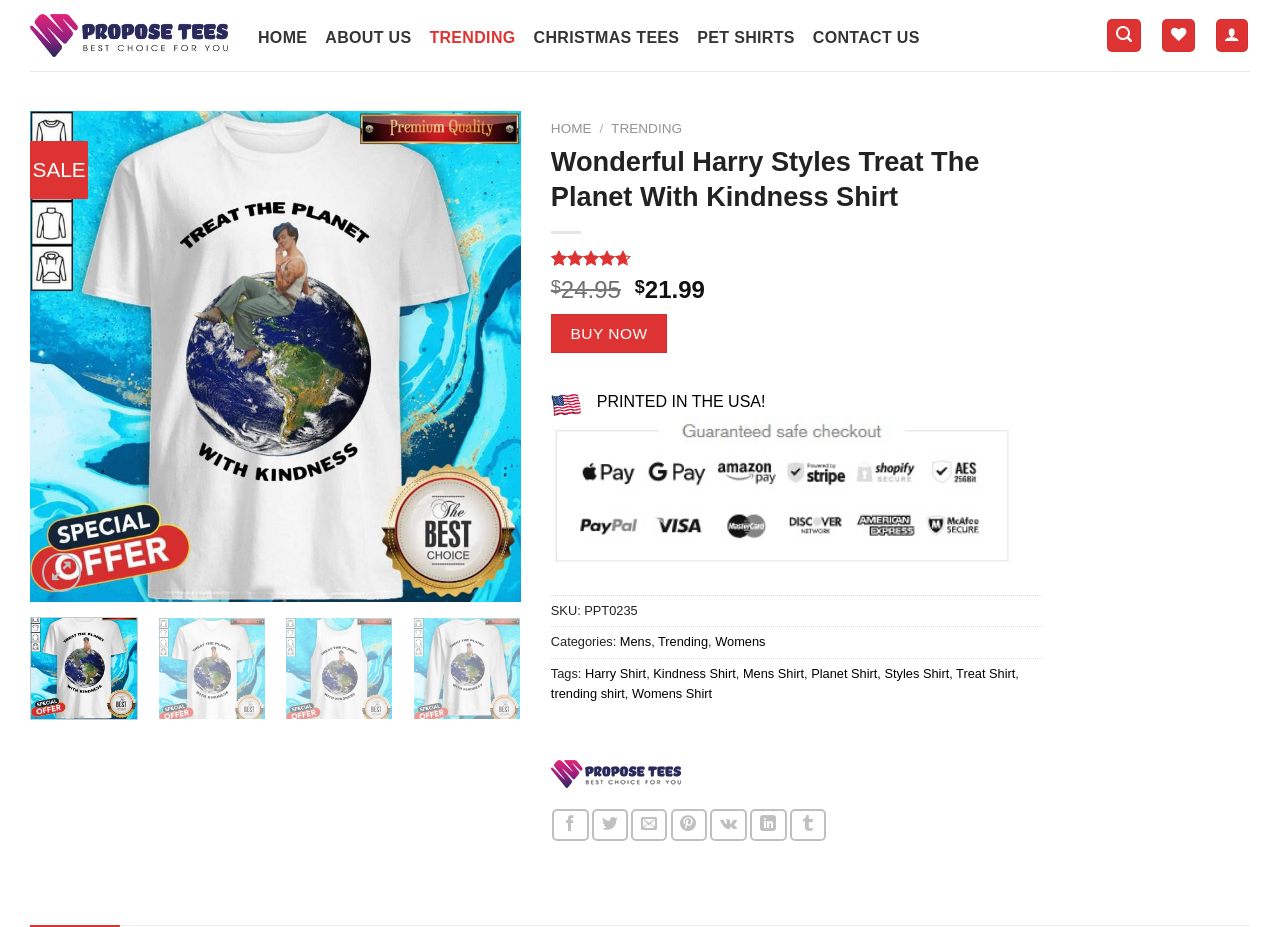What is the action that can be performed on the shirt?
Look at the webpage screenshot and answer the question with a detailed explanation.

I found the answer by looking at the button element with the text 'BUY NOW' which is likely to be the action that can be performed on the shirt to purchase it.